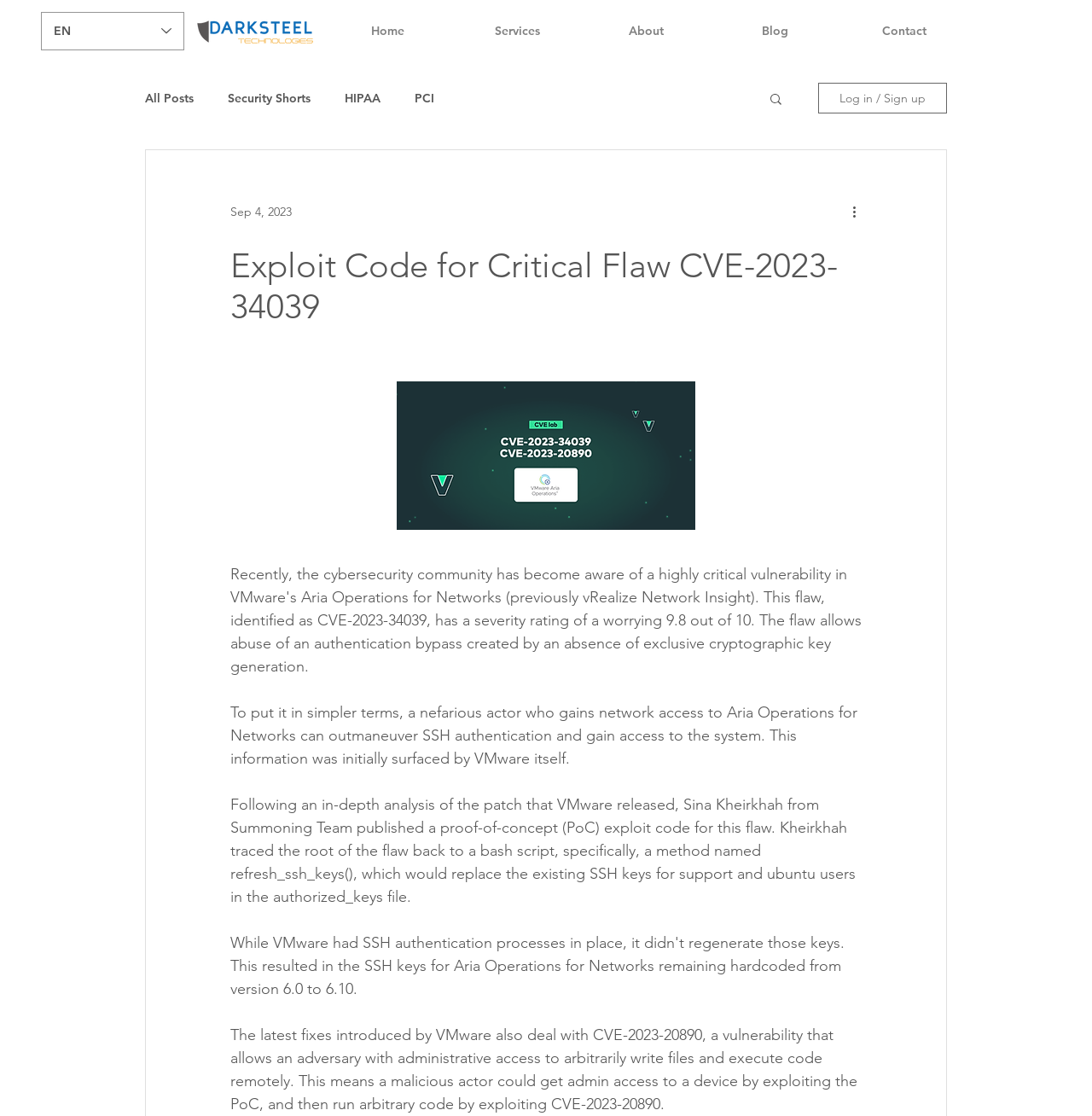Identify the bounding box coordinates for the element that needs to be clicked to fulfill this instruction: "Read the article about Microsoft Amplifies AI Strategy". Provide the coordinates in the format of four float numbers between 0 and 1: [left, top, right, bottom].

None